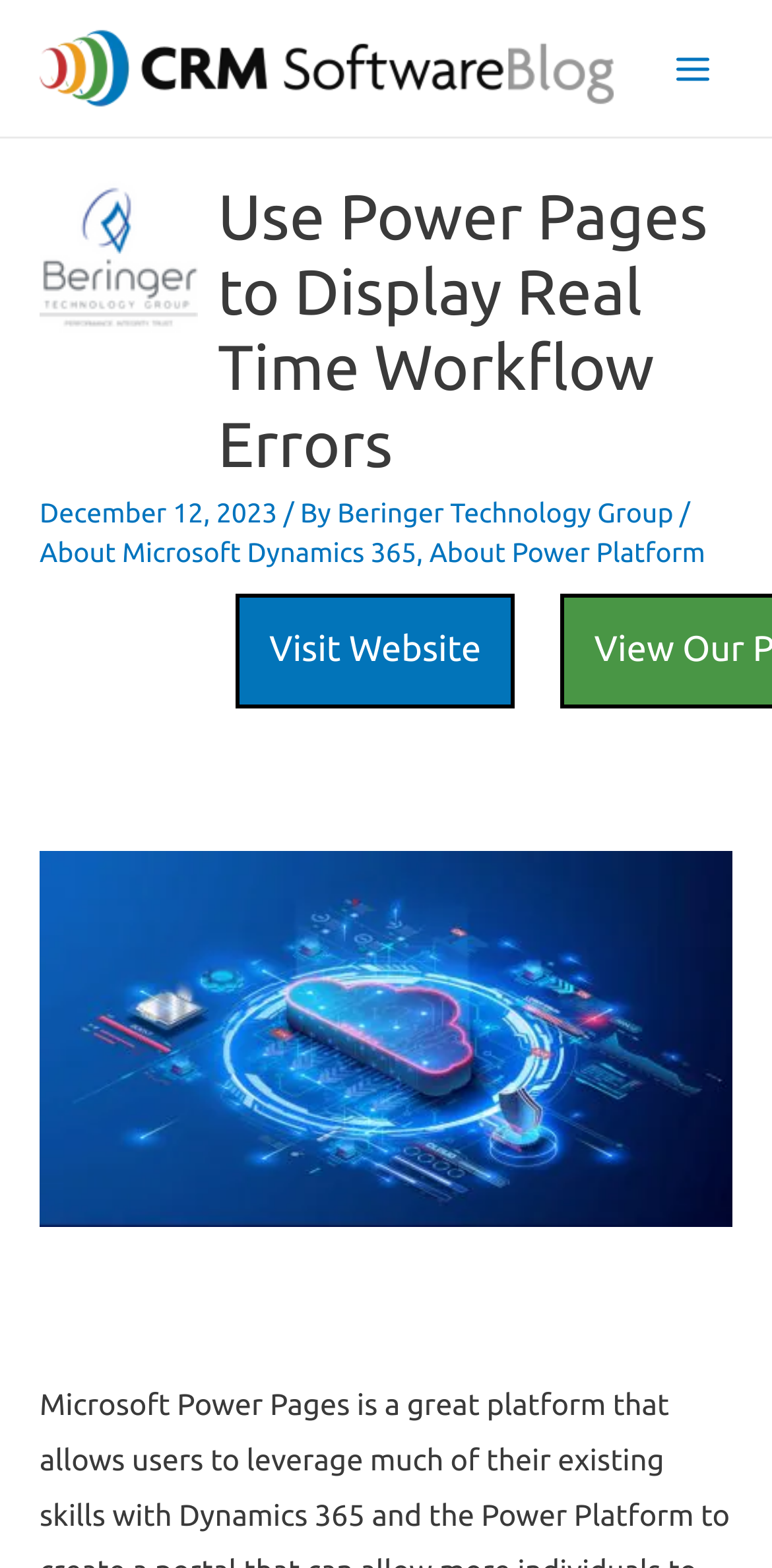Explain the webpage in detail, including its primary components.

This webpage is a blog post about using Microsoft Power Pages to display real-time workflow errors in Dynamics 365. At the top left, there is a logo of Beringer Technology Group, accompanied by a heading that displays the title of the blog post. Below the logo, there is a line of text showing the date "December 12, 2023" and the author's name, which is linked to the author's page. 

To the right of the date and author's name, there are two links: "About Microsoft Dynamics 365" and "About Power Platform". 

Below the title and author information, there is a large image that appears to be related to the blog post's content. 

At the top right, there is a button labeled "Main Menu" with an accompanying image. 

At the very top, there is a link to "CRM Software Blog | Dynamics 365" with an associated image. 

In the middle of the page, there is a link to "Visit Website".